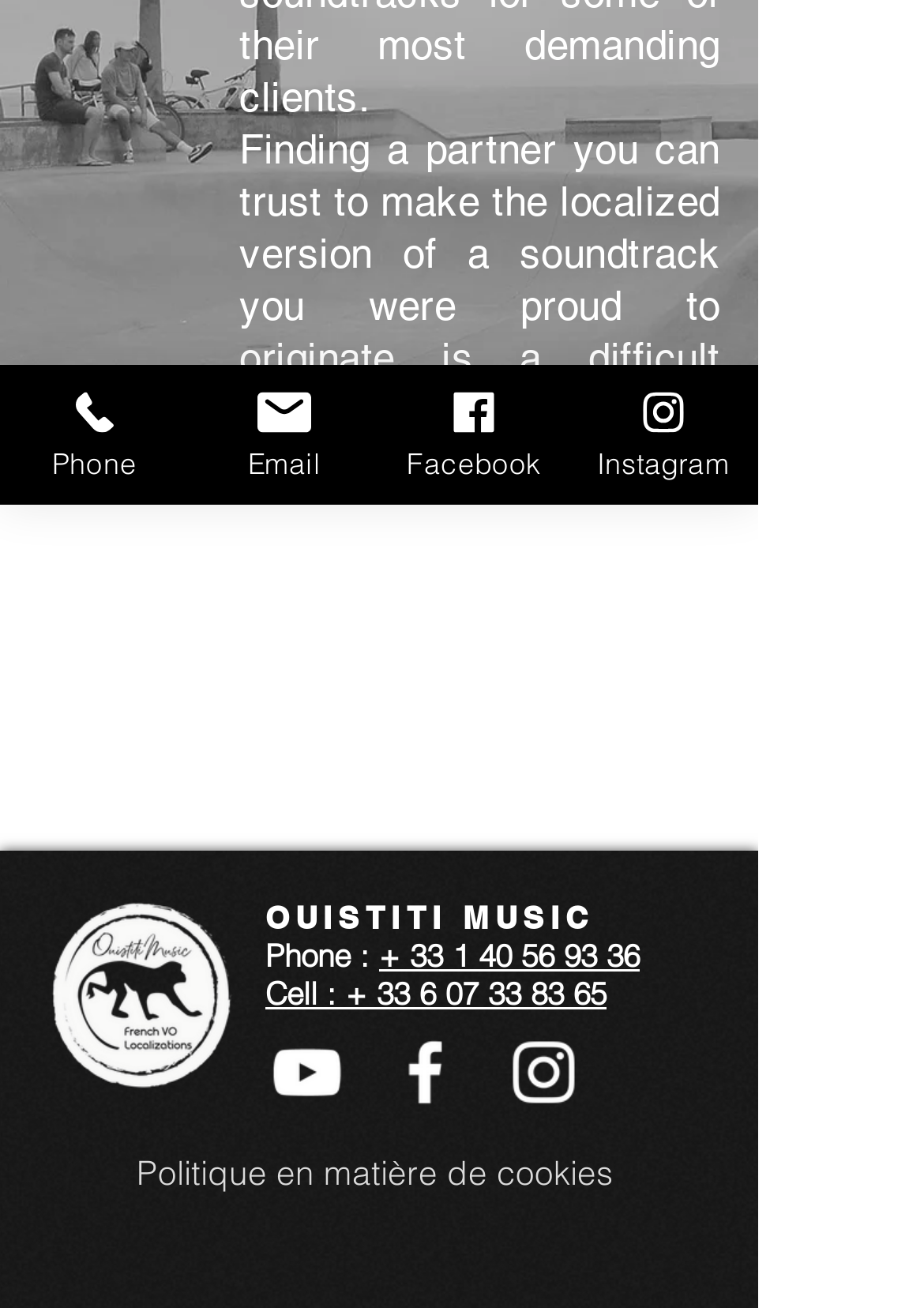Show the bounding box coordinates for the HTML element as described: "Facebook".

[0.41, 0.279, 0.615, 0.386]